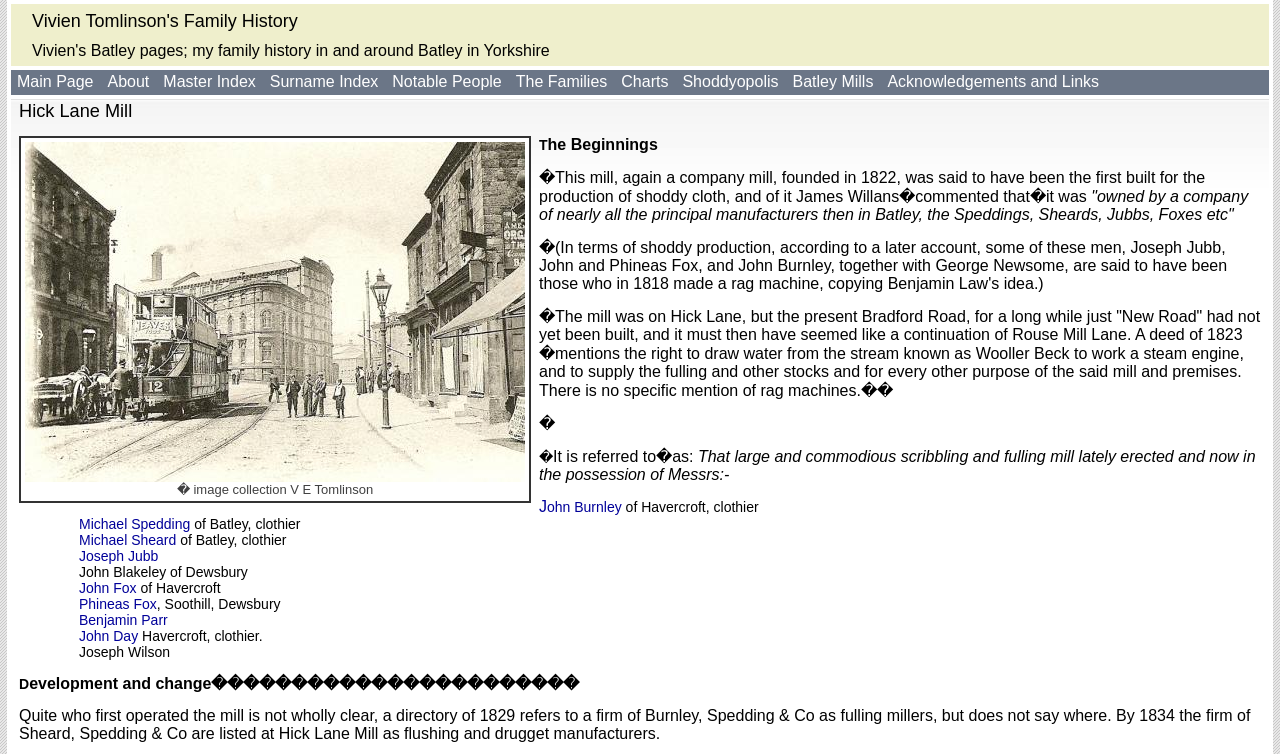Please identify the bounding box coordinates of the area that needs to be clicked to follow this instruction: "Click on the 'Main Page' link".

[0.009, 0.093, 0.078, 0.125]